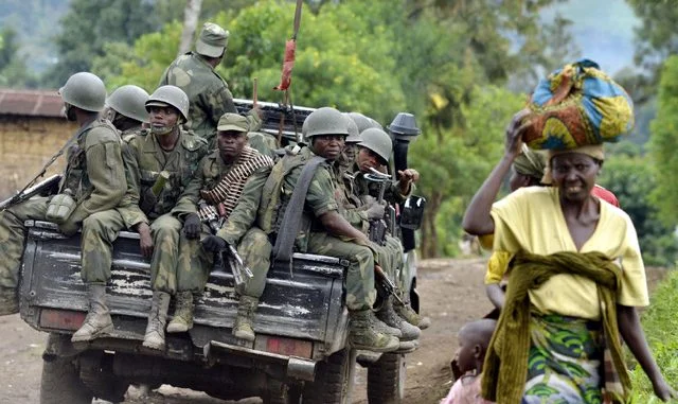Describe the scene in the image with detailed observations.

In this evocative scene, a group of soldiers is seen riding on the back of a military vehicle as it navigates a rural path. The soldiers, clad in camouflage uniforms and wearing helmets, exhibit a range of expressions, from alertness to camaraderie, reflecting their readiness amidst a tense atmosphere. Meanwhile, a local woman walks alongside the road, balancing a large basket on her head, showcasing her resilience and daily struggles in the area. The lush greenery in the background hints at the natural beauty of the region, contrasting sharply with the military presence, indicative of ongoing tensions and conflict. This image captures a moment that intertwines the lives of civilians and military personnel in a setting marked by historical strife, emphasizing themes of survival and duty in the face of adversity.